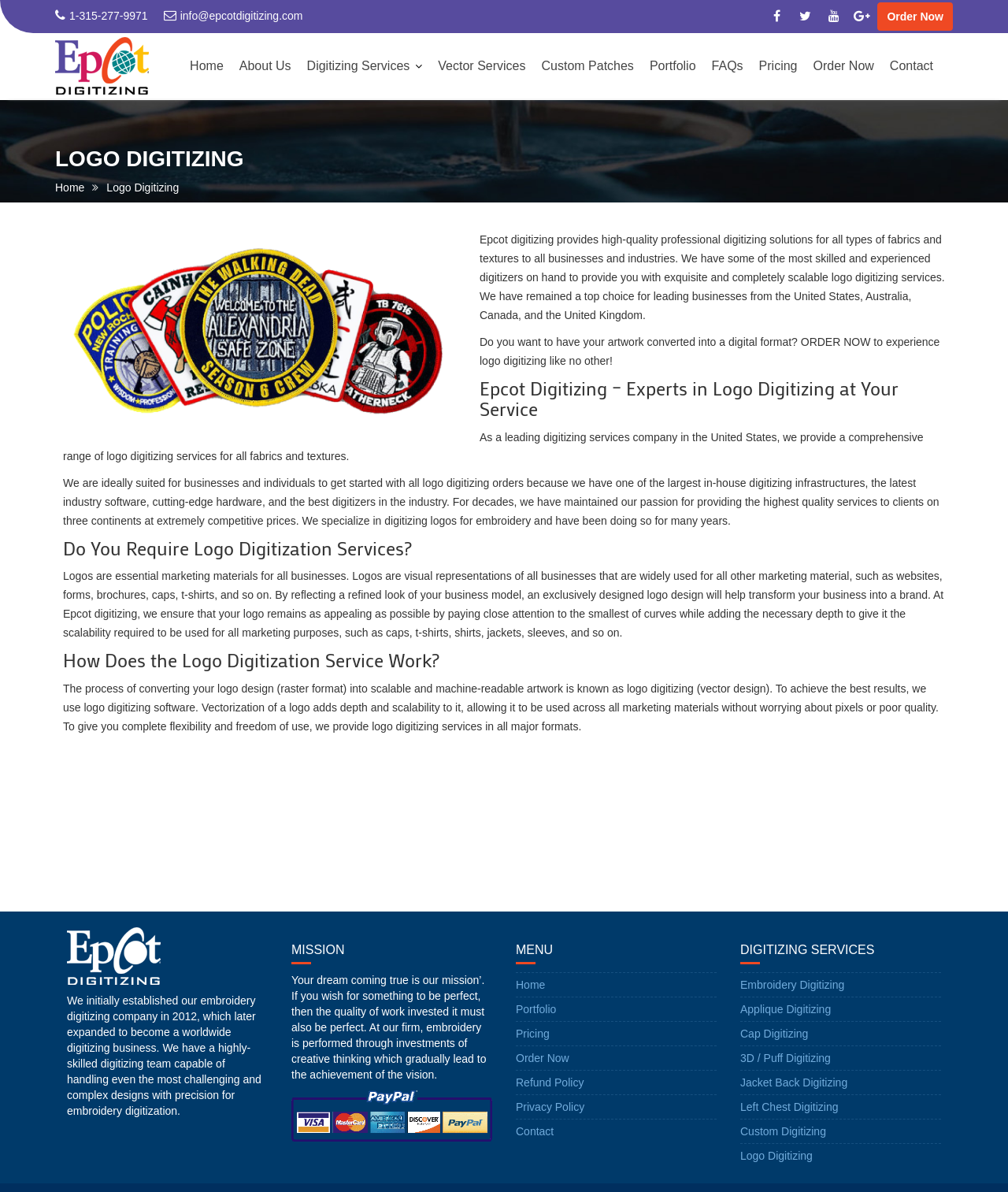Extract the bounding box coordinates of the UI element described by: "Jacket Back Digitizing". The coordinates should include four float numbers ranging from 0 to 1, e.g., [left, top, right, bottom].

[0.734, 0.903, 0.841, 0.914]